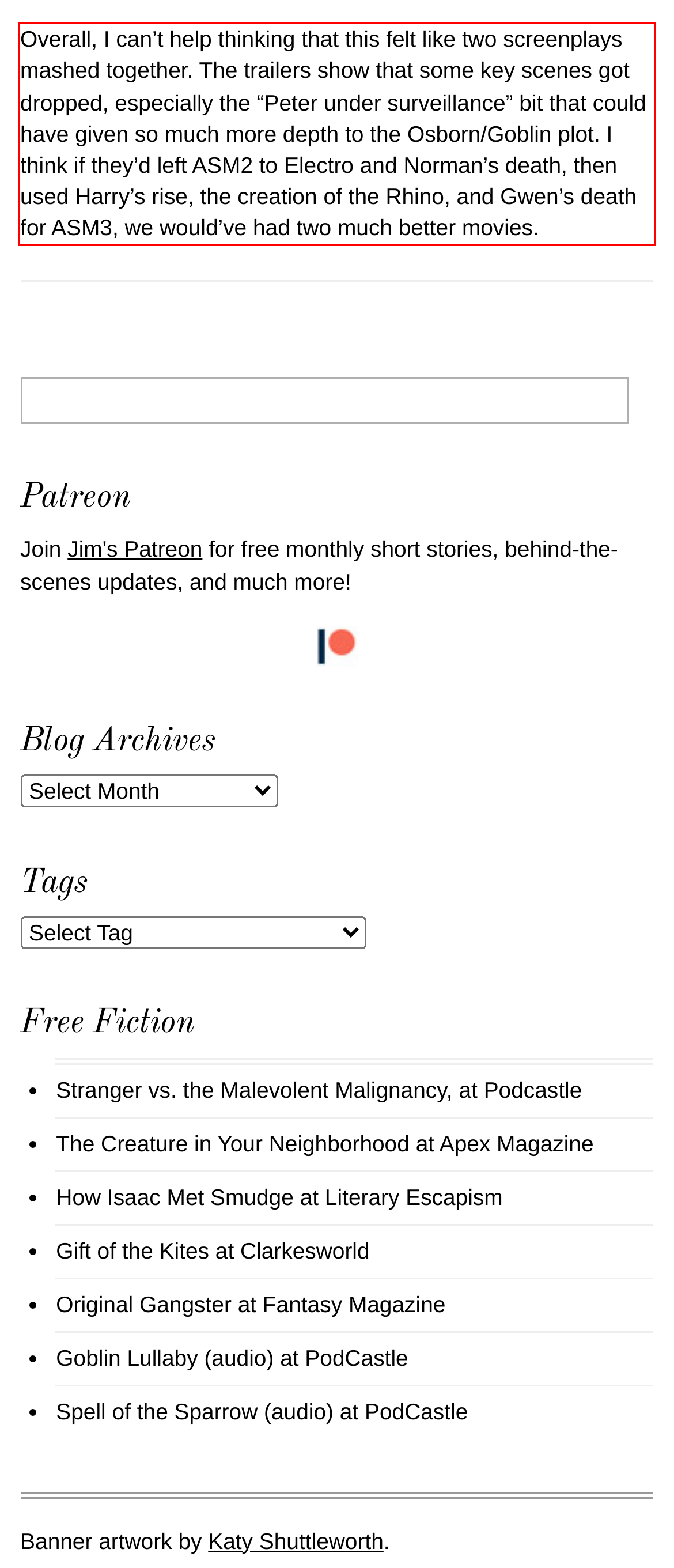Analyze the screenshot of the webpage and extract the text from the UI element that is inside the red bounding box.

Overall, I can’t help thinking that this felt like two screenplays mashed together. The trailers show that some key scenes got dropped, especially the “Peter under surveillance” bit that could have given so much more depth to the Osborn/Goblin plot. I think if they’d left ASM2 to Electro and Norman’s death, then used Harry’s rise, the creation of the Rhino, and Gwen’s death for ASM3, we would’ve had two much better movies.